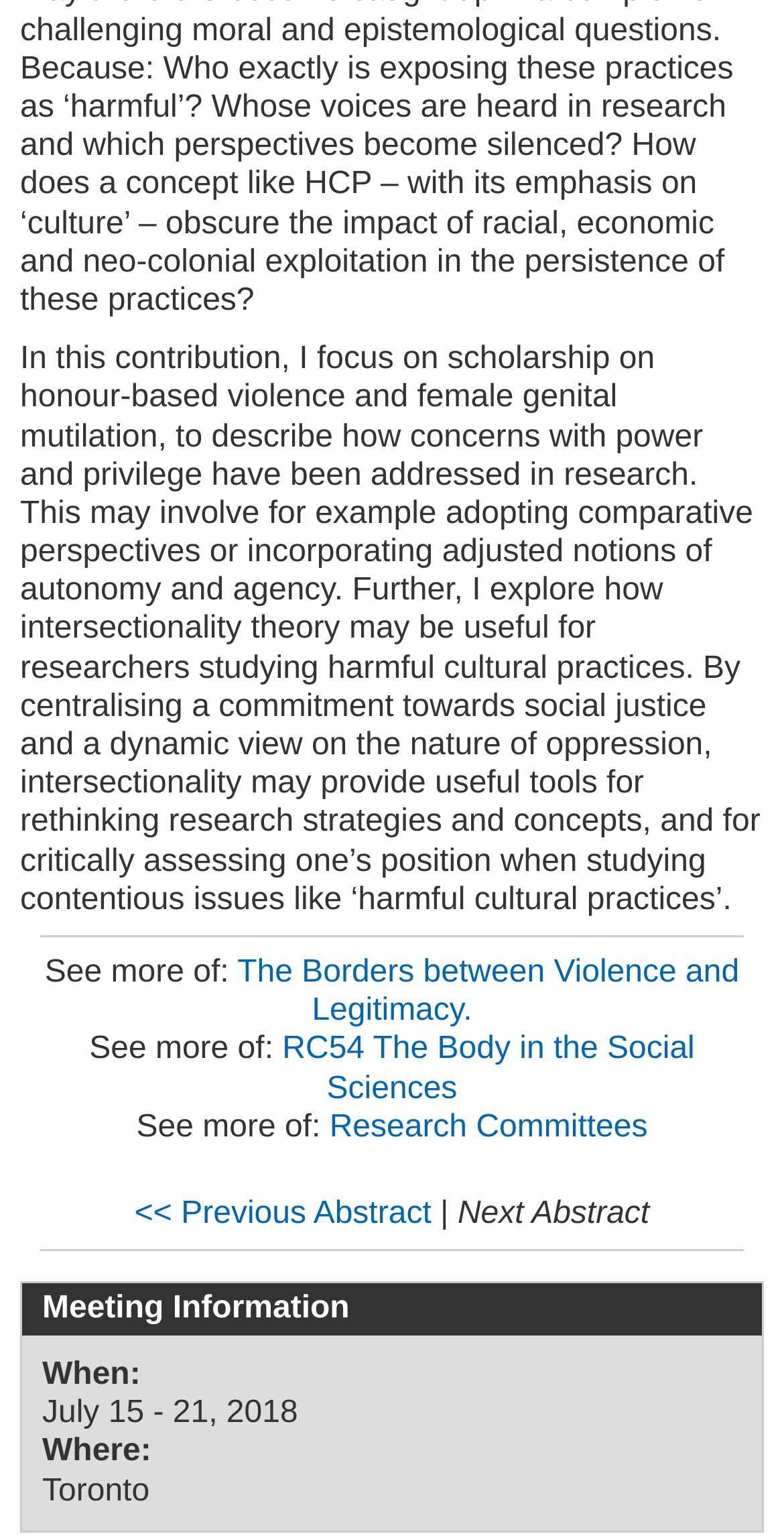Where is the meeting taking place?
Based on the image, give a one-word or short phrase answer.

Toronto